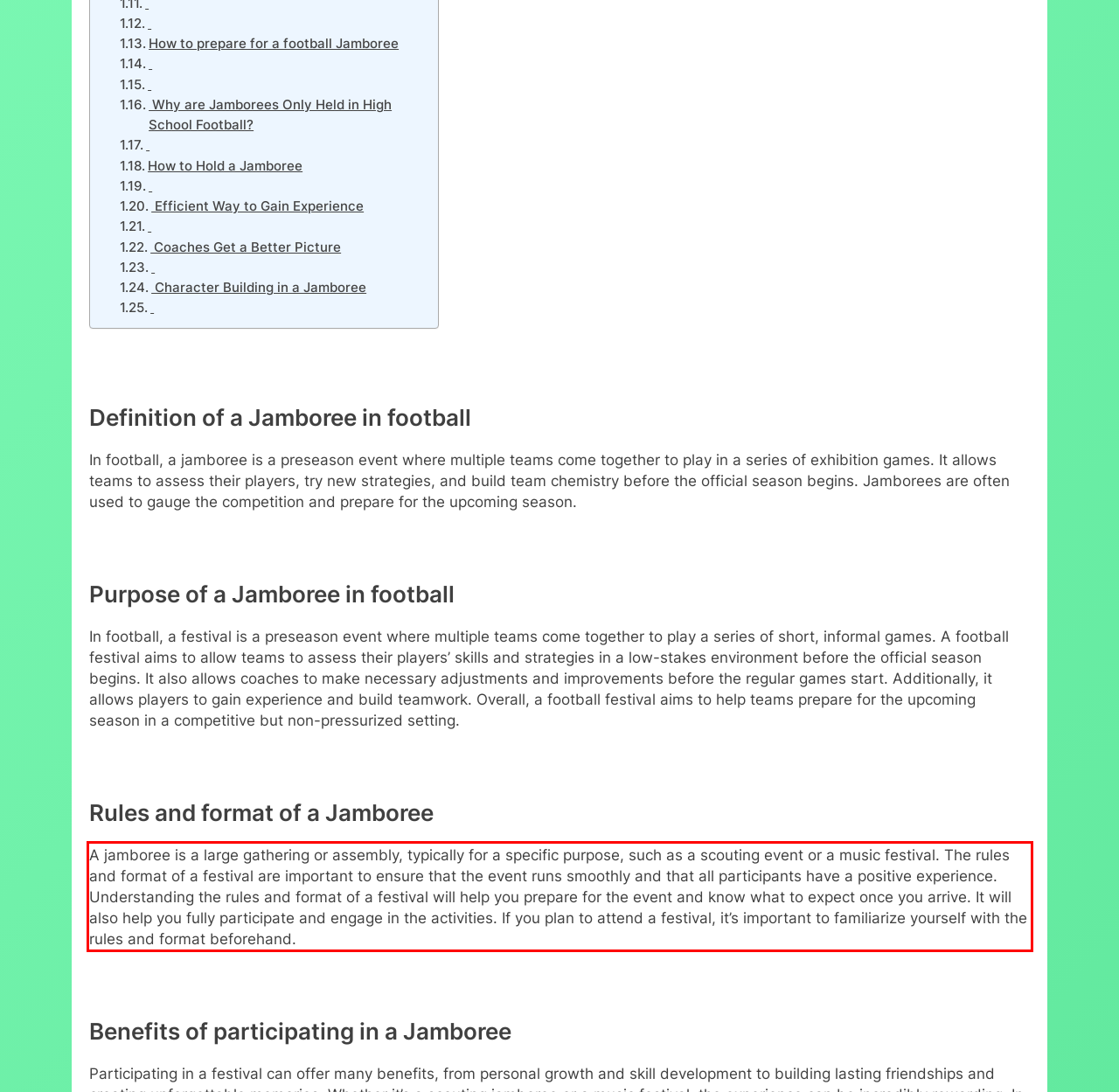With the provided screenshot of a webpage, locate the red bounding box and perform OCR to extract the text content inside it.

A jamboree is a large gathering or assembly, typically for a specific purpose, such as a scouting event or a music festival. The rules and format of a festival are important to ensure that the event runs smoothly and that all participants have a positive experience. Understanding the rules and format of a festival will help you prepare for the event and know what to expect once you arrive. It will also help you fully participate and engage in the activities. If you plan to attend a festival, it’s important to familiarize yourself with the rules and format beforehand.